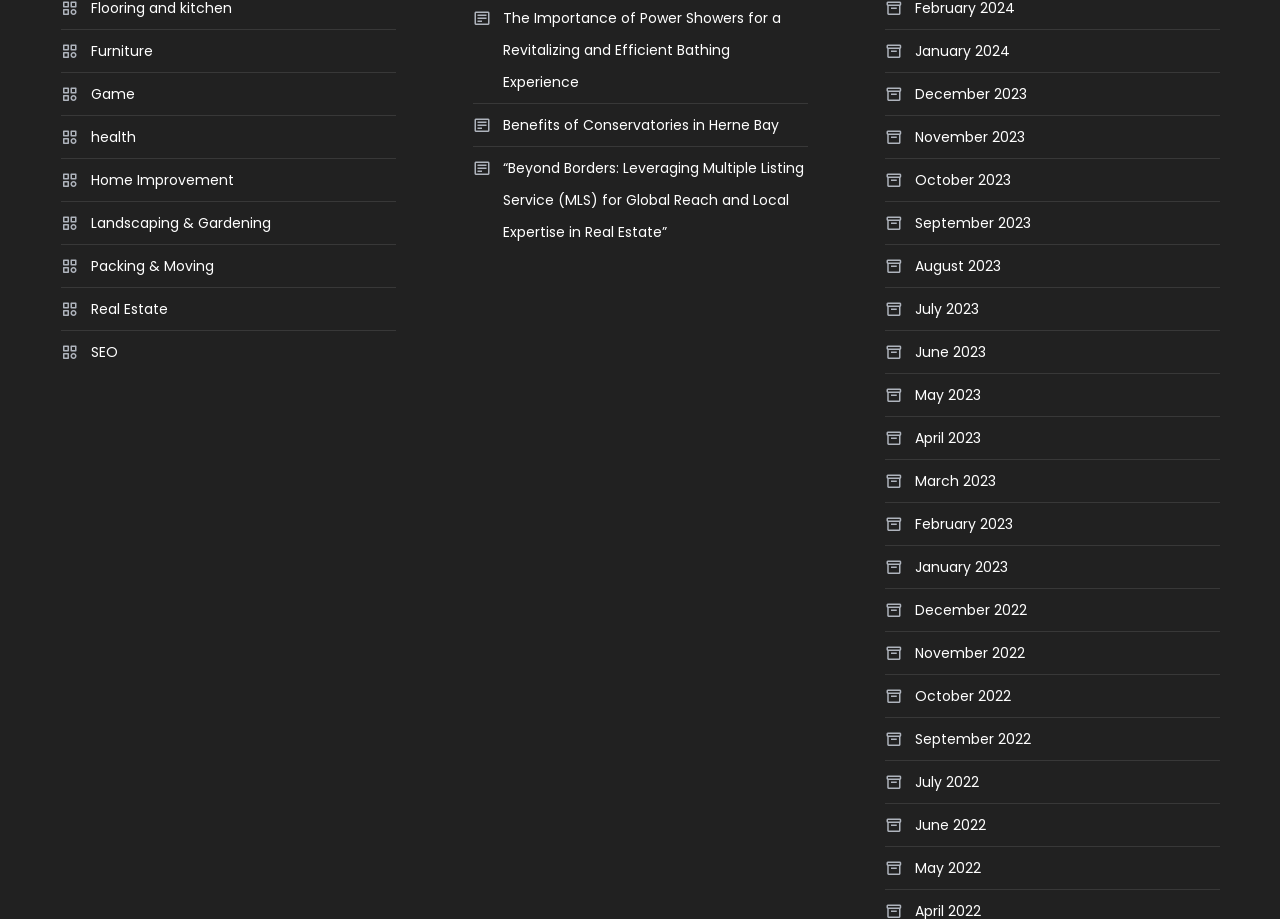Please determine the bounding box coordinates of the element's region to click in order to carry out the following instruction: "Check out SEO". The coordinates should be four float numbers between 0 and 1, i.e., [left, top, right, bottom].

[0.048, 0.366, 0.092, 0.401]